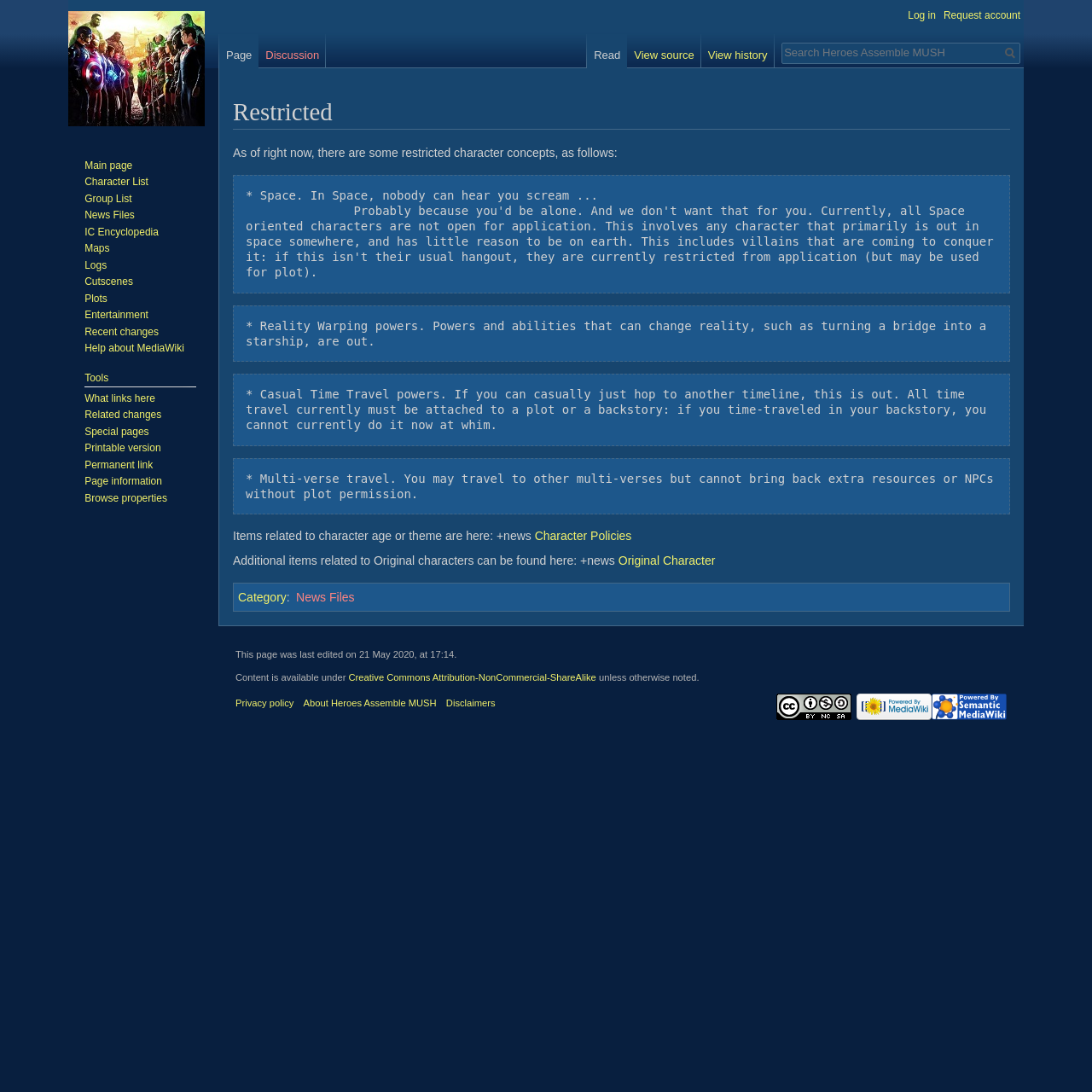Determine the bounding box coordinates of the UI element that matches the following description: "title="Visit the main page"". The coordinates should be four float numbers between 0 and 1 in the format [left, top, right, bottom].

[0.062, 0.0, 0.188, 0.125]